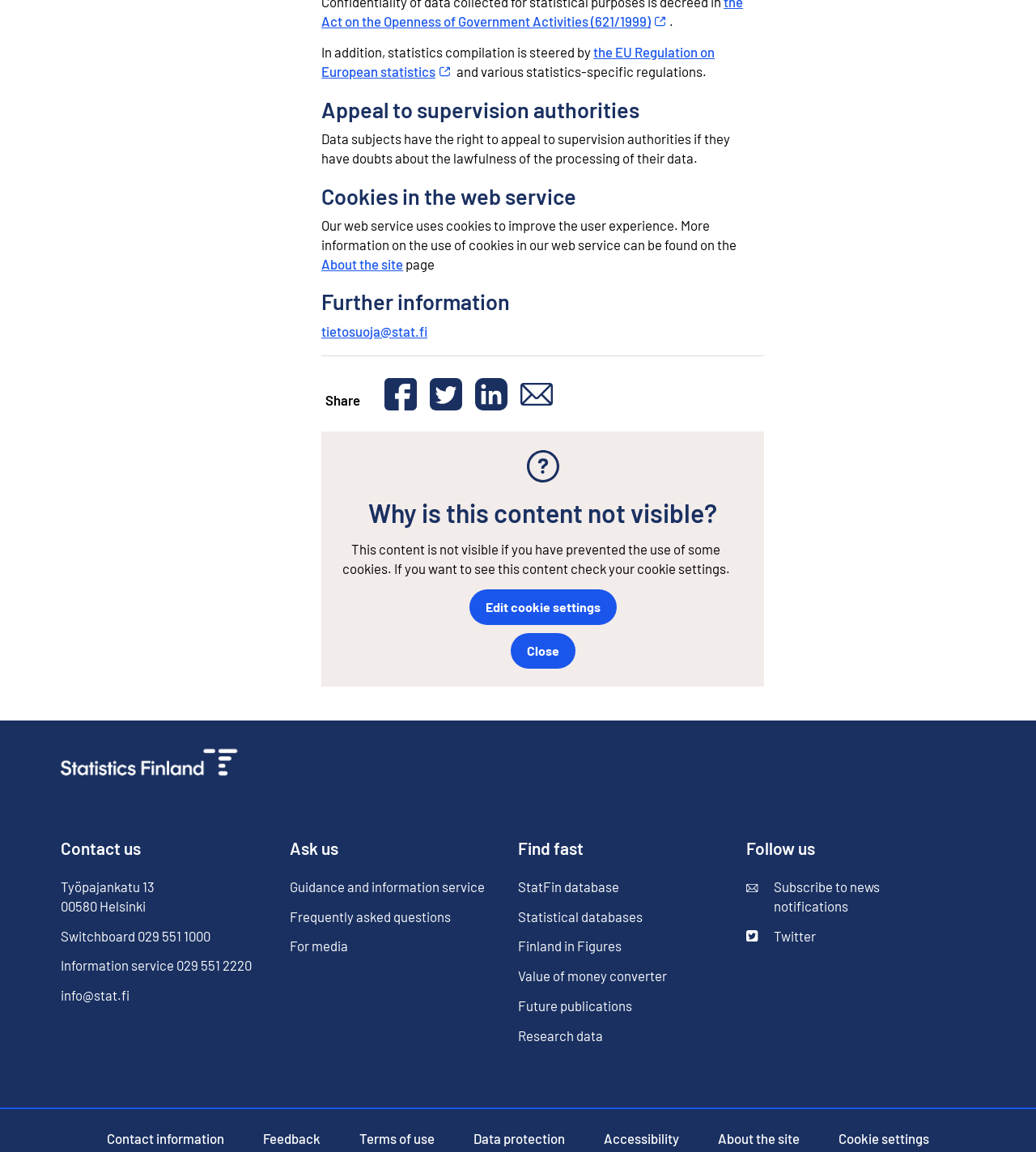Provide the bounding box coordinates, formatted as (top-left x, top-left y, bottom-right x, bottom-right y), with all values being floating point numbers between 0 and 1. Identify the bounding box of the UI element that matches the description: Twitter

[0.721, 0.804, 0.916, 0.83]